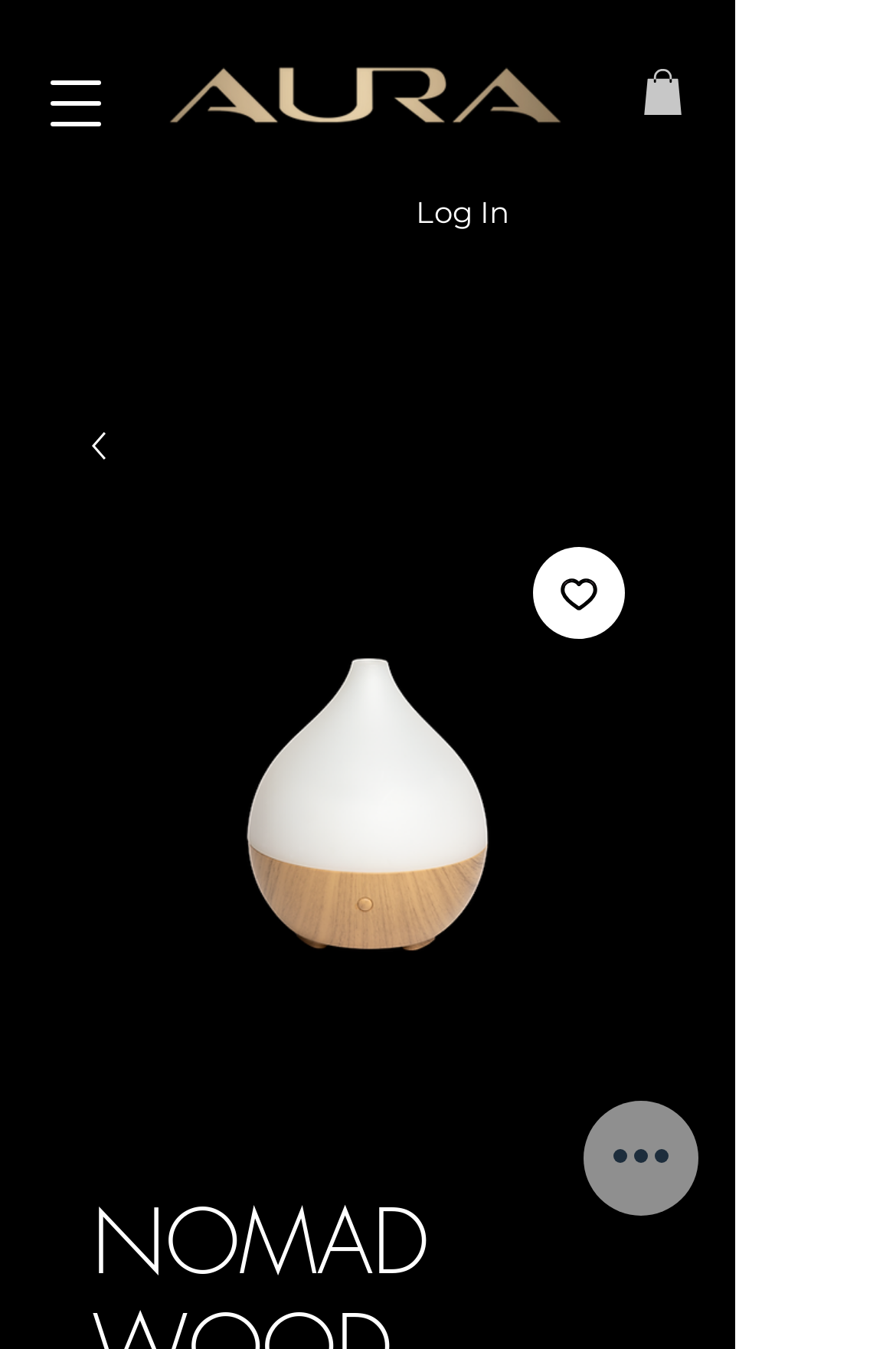Refer to the image and provide an in-depth answer to the question:
What is the purpose of the button with the text 'Add to Wishlist'?

I inferred the purpose of the button by its text 'Add to Wishlist' and its location on the page, which suggests that it is related to the product being displayed.